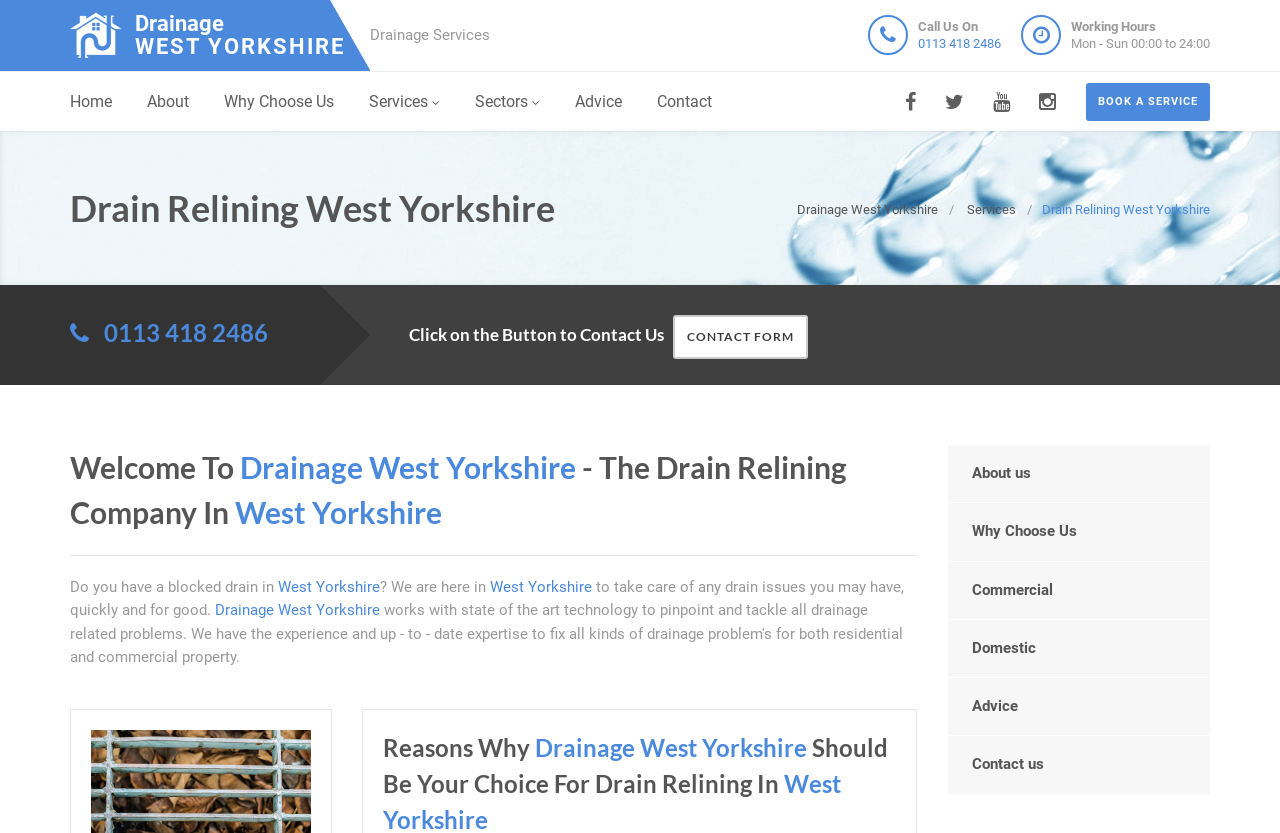What is the company's phone number?
Please answer the question as detailed as possible based on the image.

The phone number can be found in the top-right corner of the webpage, next to the 'Call Us On' text, and also in the middle of the page as a link.